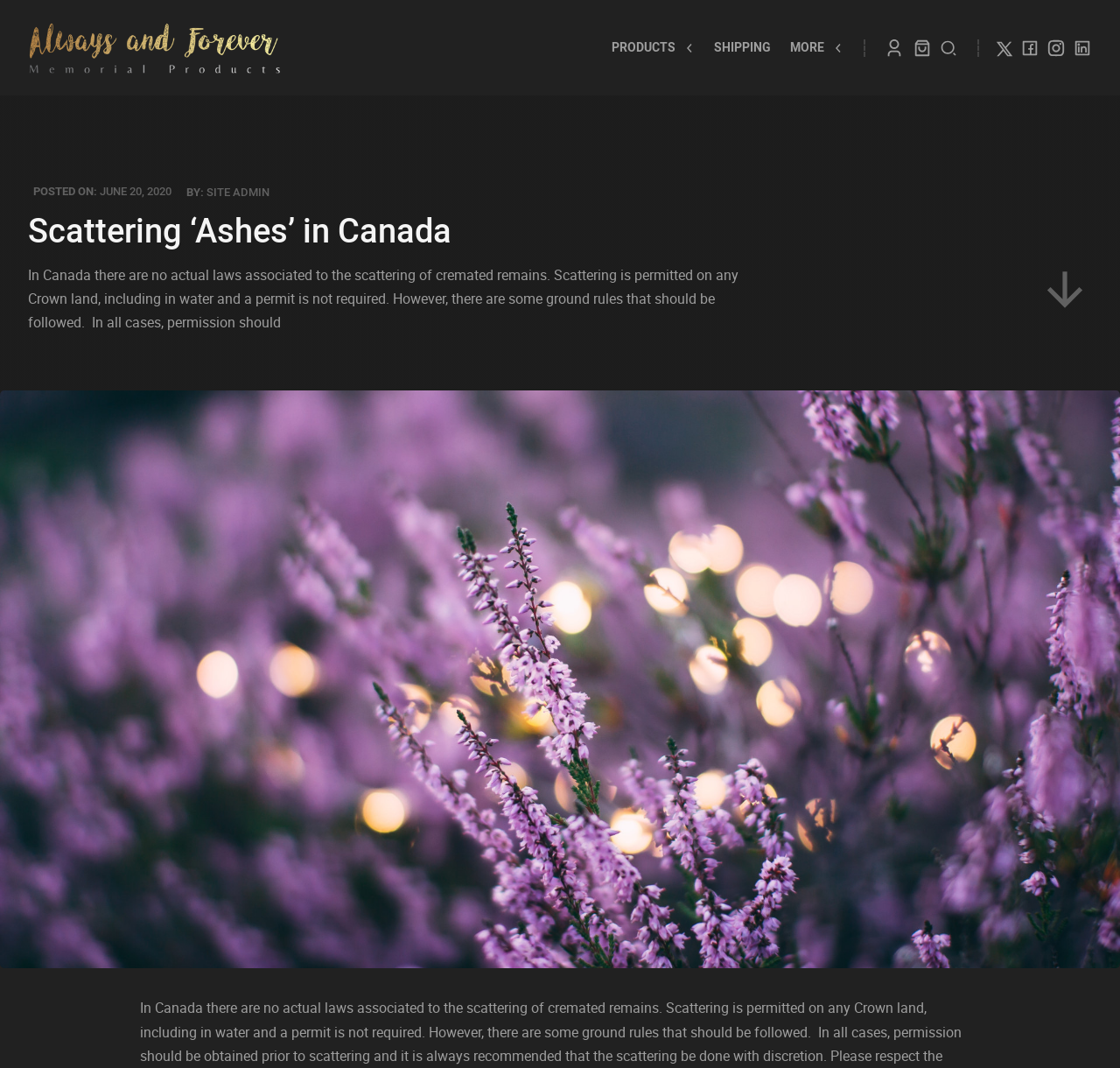Determine the heading of the webpage and extract its text content.

Scattering ‘Ashes’ in Canada